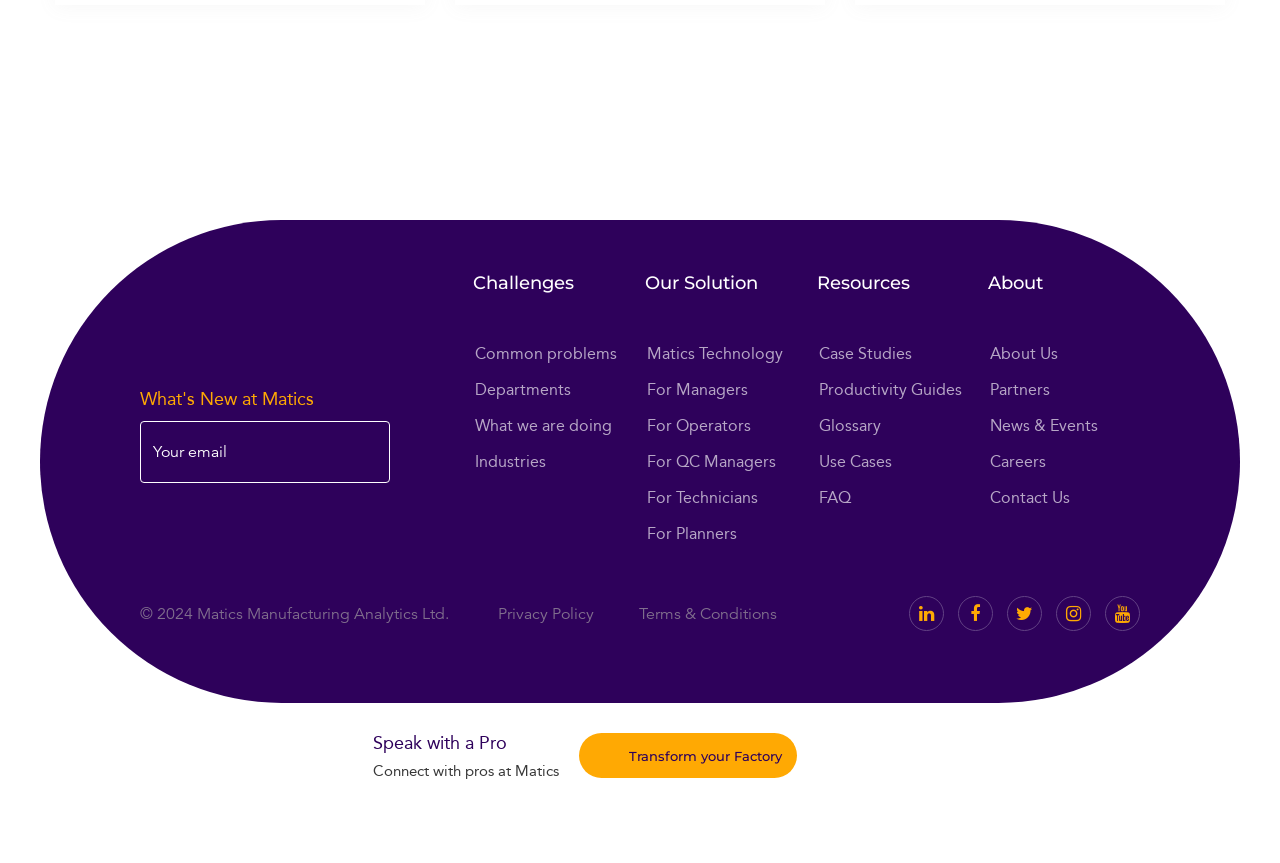Pinpoint the bounding box coordinates of the element you need to click to execute the following instruction: "Subscribe to the newsletter". The bounding box should be represented by four float numbers between 0 and 1, in the format [left, top, right, bottom].

[0.278, 0.512, 0.294, 0.536]